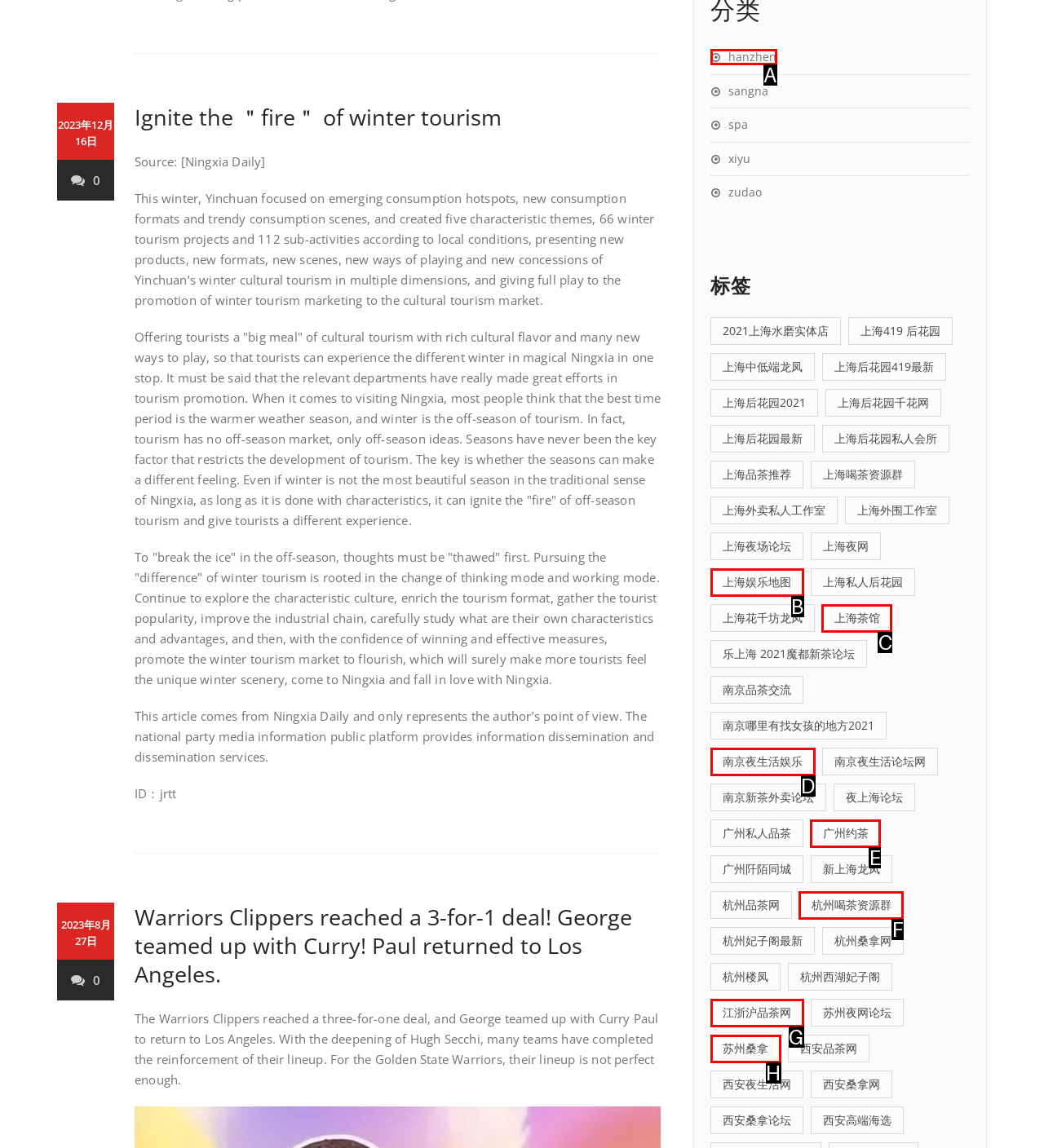Assess the description: 广州约茶 and select the option that matches. Provide the letter of the chosen option directly from the given choices.

E